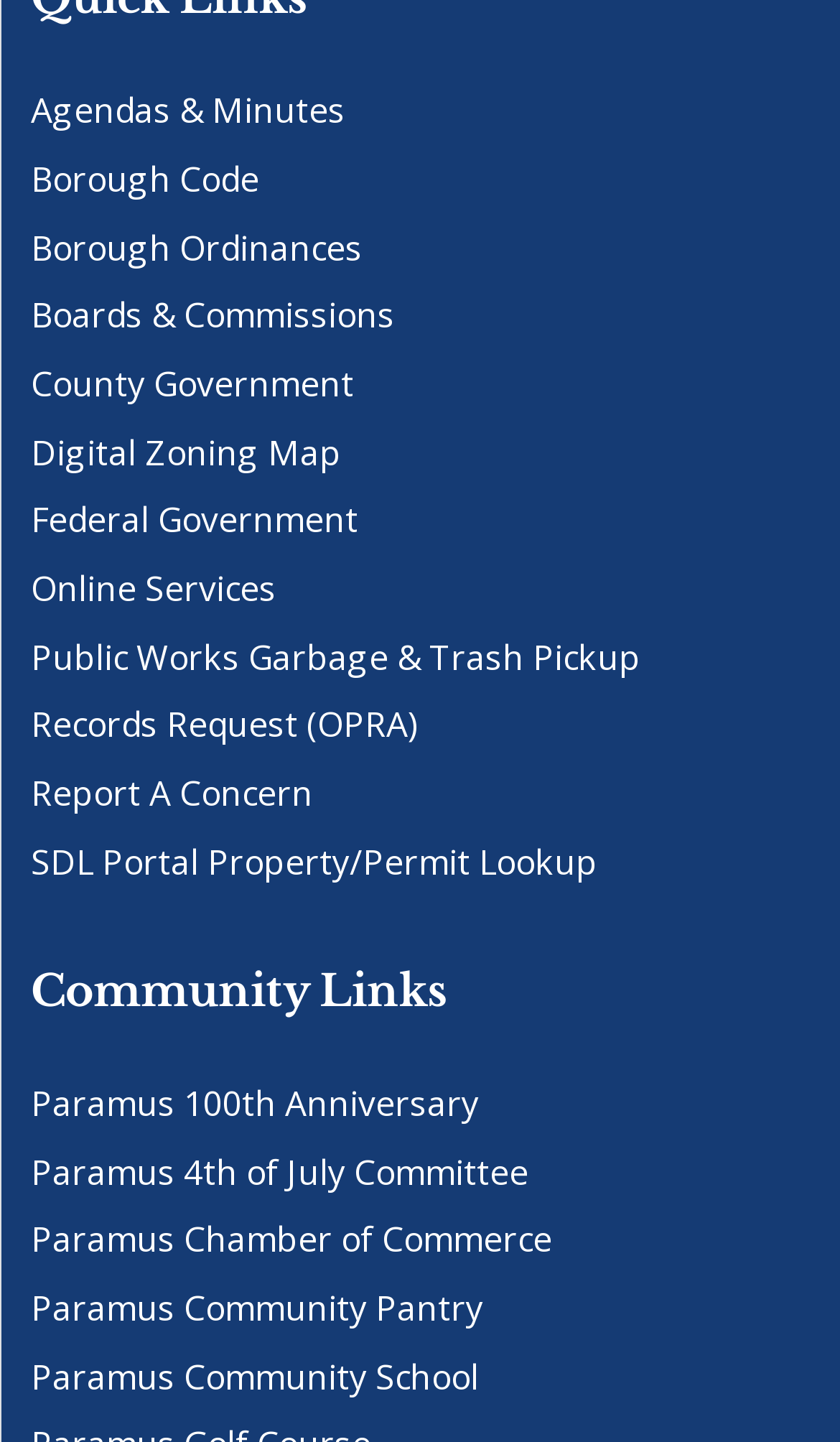Give a concise answer using only one word or phrase for this question:
What is the first link on the webpage?

Agendas & Minutes